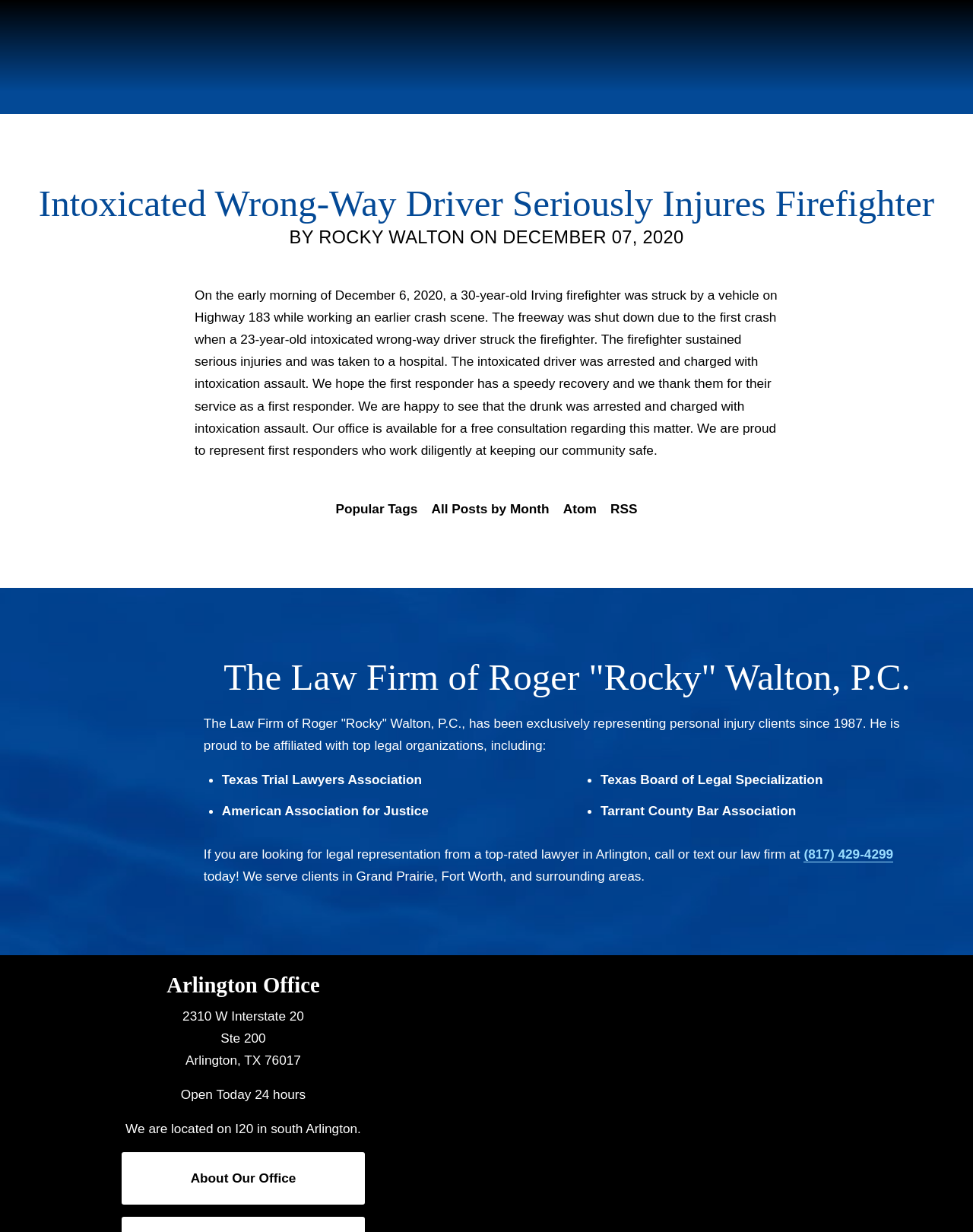Locate the bounding box coordinates of the clickable part needed for the task: "Click the 'BLOG' link".

[0.45, 0.036, 0.511, 0.056]